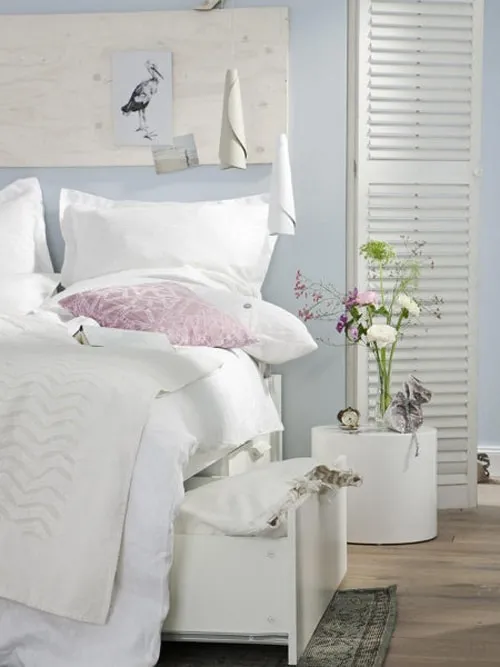Please use the details from the image to answer the following question comprehensively:
What is the color of the walls in the bedroom?

According to the caption, the walls are painted in a 'soft blue hue' which promotes a tranquil ambiance in the bedroom.